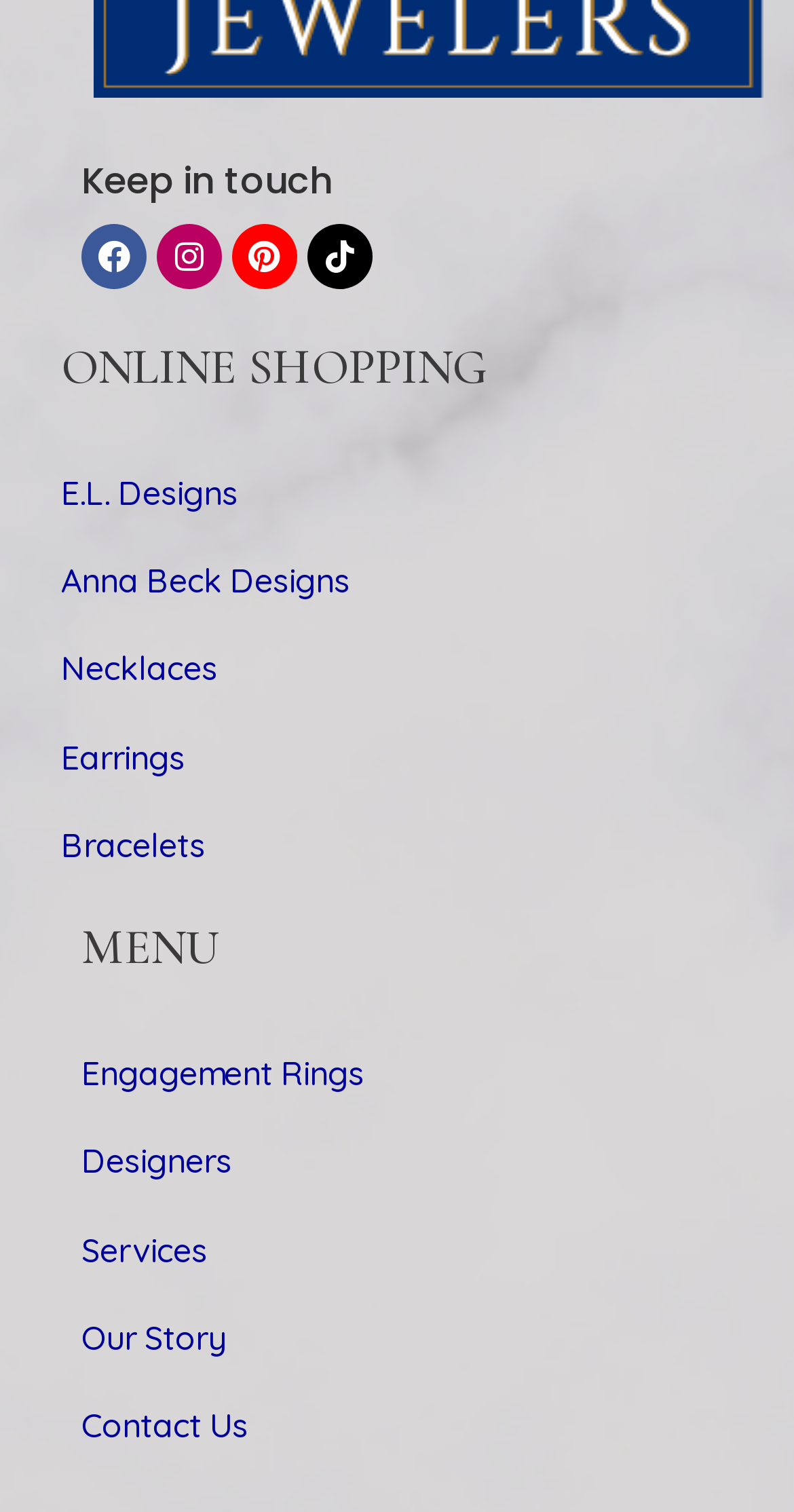Highlight the bounding box coordinates of the region I should click on to meet the following instruction: "View Facebook page".

[0.103, 0.148, 0.185, 0.191]